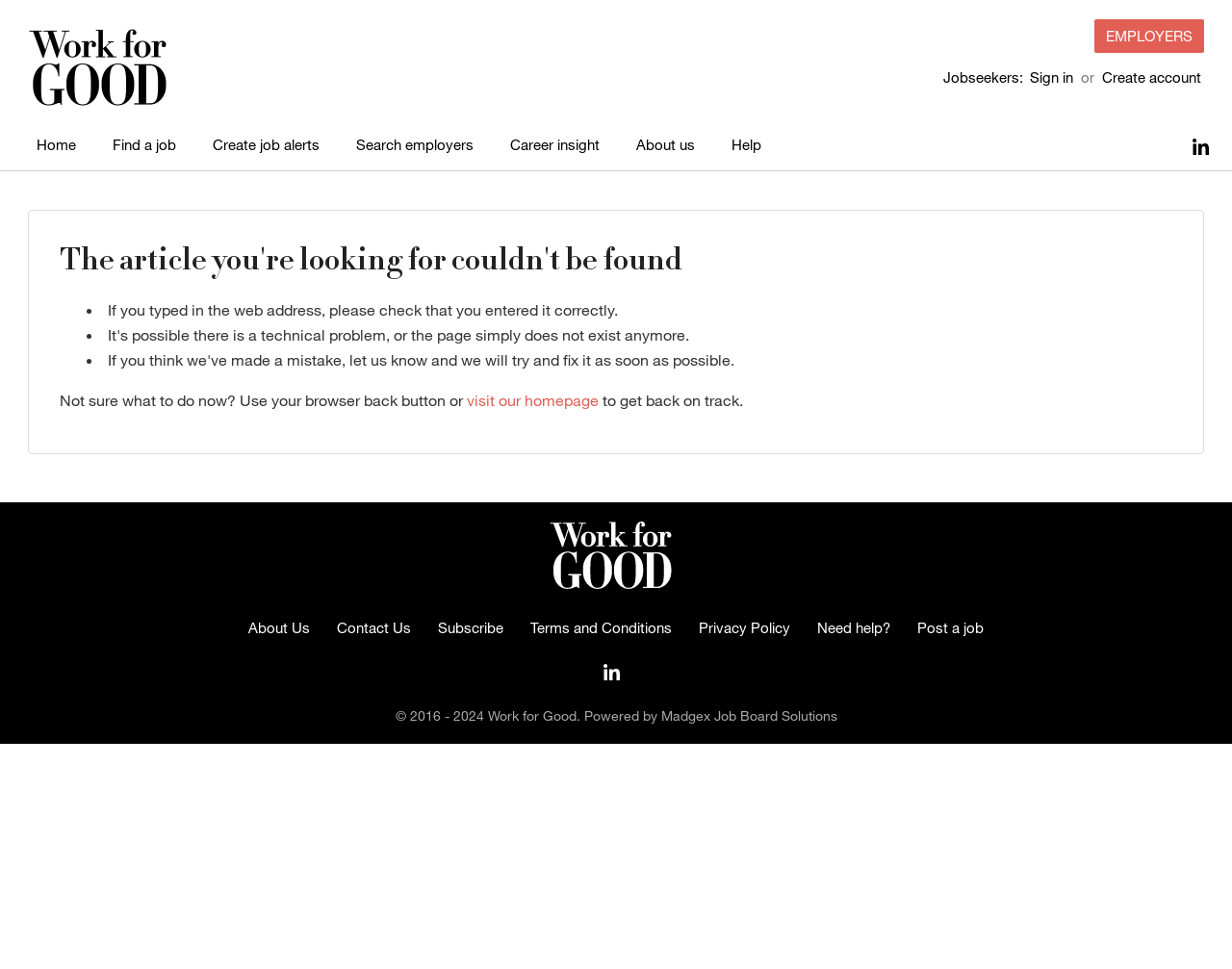Can you determine the bounding box coordinates of the area that needs to be clicked to fulfill the following instruction: "Go to homepage"?

[0.023, 0.094, 0.136, 0.112]